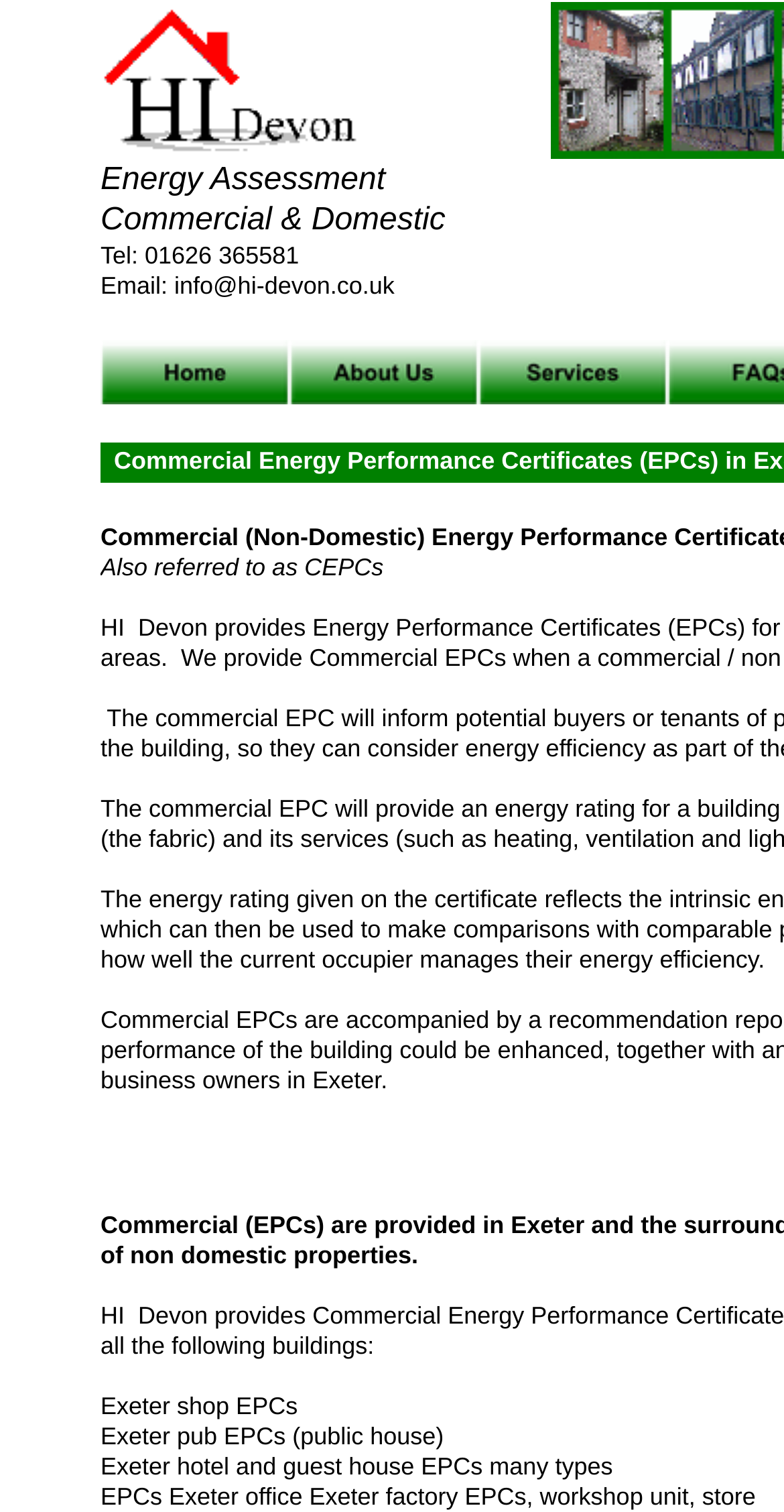Give a complete and precise description of the webpage's appearance.

The webpage is about HI Devon, a company that provides Commercial Energy Performance Certificates (EPCs) and Home Information Packs (HIPs) in Exeter. 

At the top, there is a section with contact information, including a phone number "Tel: 01626 365581" and an email address "Email: info@hi-devon.co.uk". 

Below the contact information, there is a title "Energy Assessment" followed by a link "Commercial & Domestic". 

To the right of the title, there are three links in a row, describing the services provided by the company, including "EPCs and DECs in Devon. Energy Performance Certificates. Domestic and commercial energy assessor.", an empty link, and "Energy Performance Certificates, Display Energy Certificates". 

Below these links, there is a section about Commercial EPCs, with a brief description "Commercial (Non-" and a note "Also referred to as CEPCs". 

Further down, there are several links and text blocks, each describing a specific type of EPCs provided by the company, including "Exeter shop EPCs", "Exeter pub EPCs (public house)", "Exeter hotel and guest house EPCs many types", and "EPCs Exeter office Exeter factory EPCs, workshop unit, store".